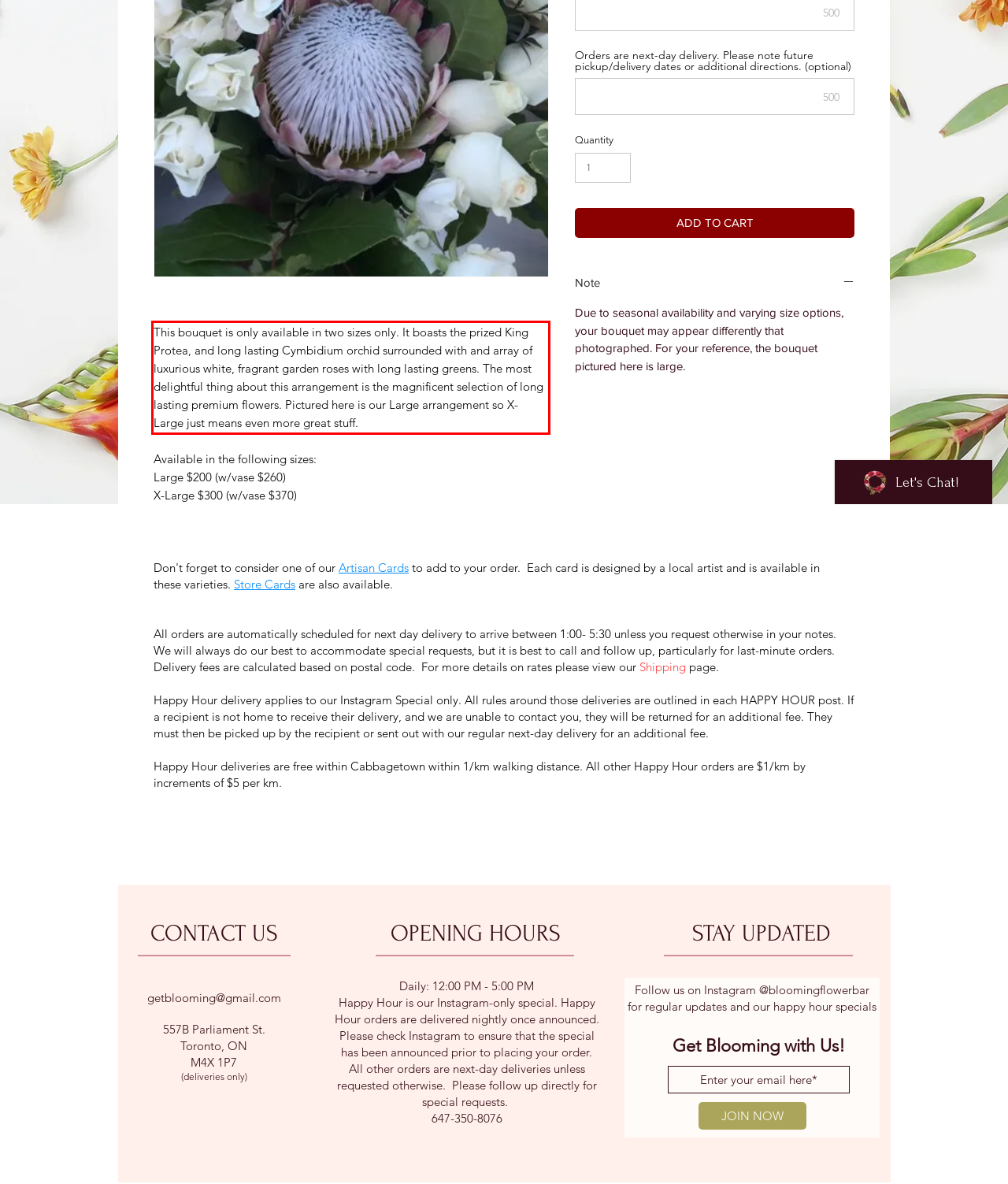By examining the provided screenshot of a webpage, recognize the text within the red bounding box and generate its text content.

This bouquet is only available in two sizes only. It boasts the prized King Protea, and long lasting Cymbidium orchid surrounded with and array of luxurious white, fragrant garden roses with long lasting greens. The most delightful thing about this arrangement is the magnificent selection of long lasting premium flowers. Pictured here is our Large arrangement so X-Large just means even more great stuff.